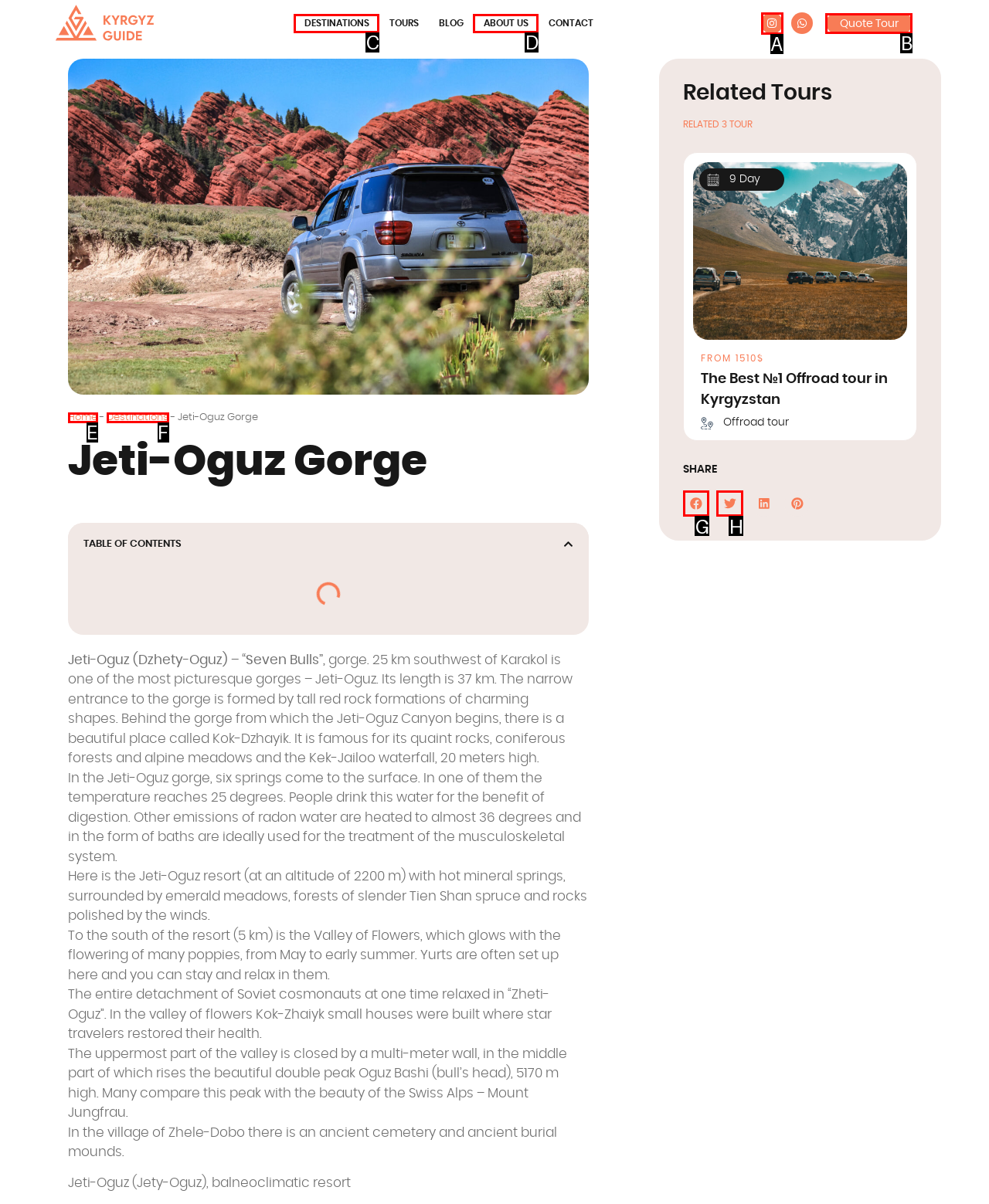Match the description: aria-label="Share on facebook" to the correct HTML element. Provide the letter of your choice from the given options.

G